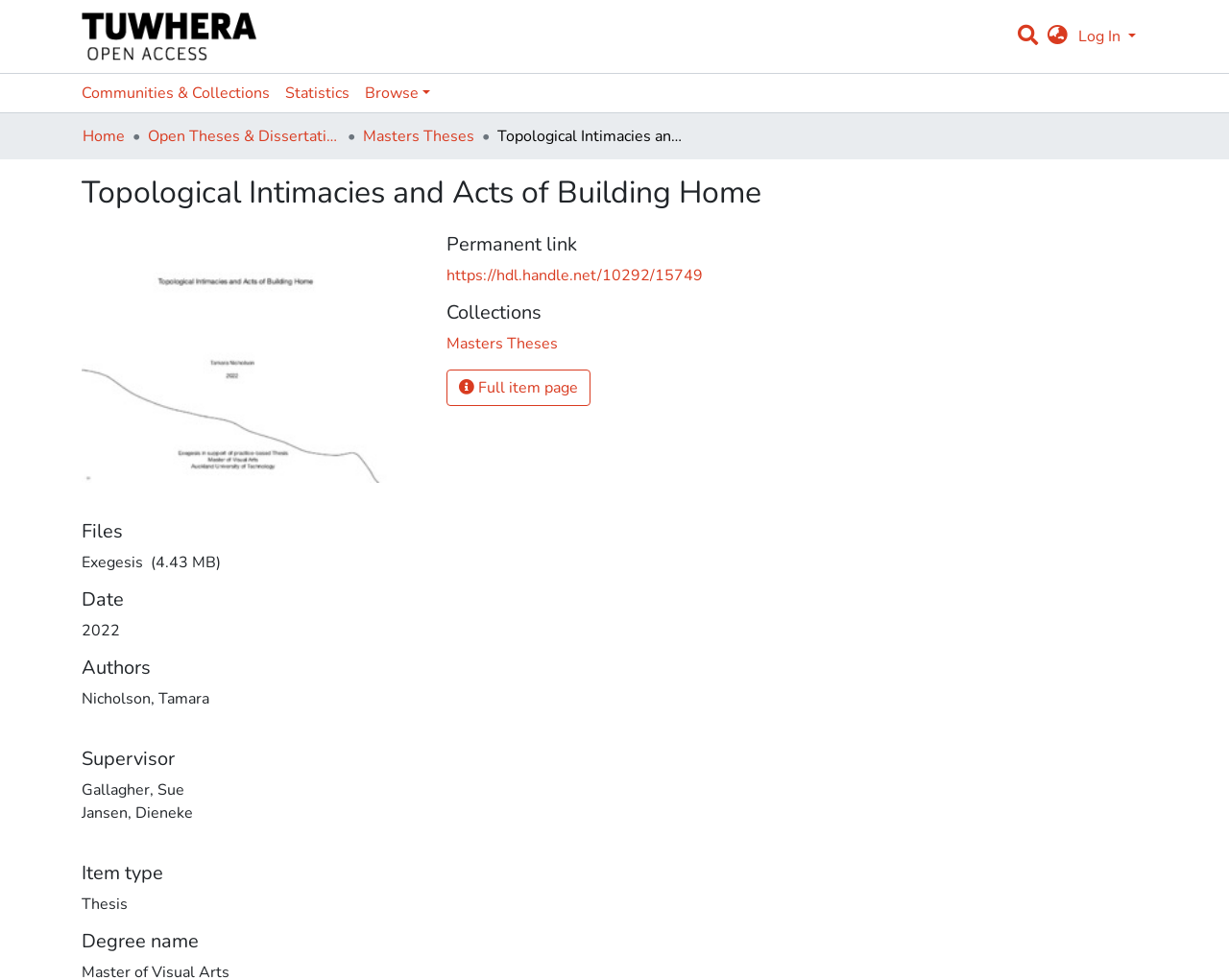Identify the bounding box for the UI element that is described as follows: "Statistics".

[0.226, 0.075, 0.291, 0.115]